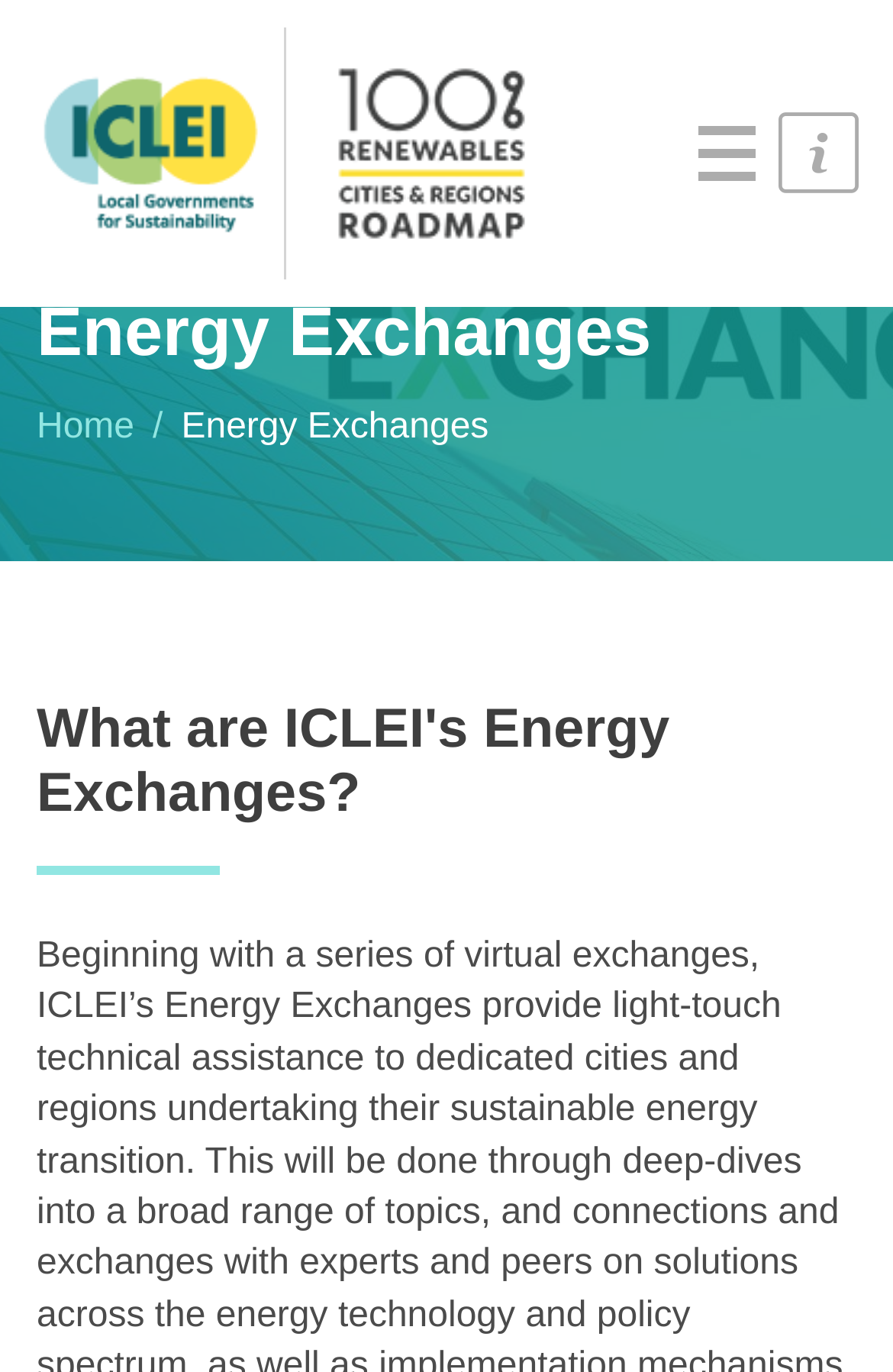Elaborate on the webpage's design and content in a detailed caption.

The webpage is about Energy Exchanges, with a focus on 100% Renewables. At the top, there are five links in a row, spanning the entire width of the page. The first two links are positioned side by side on the left, while the third link, "Energy Exchanges", takes up the full width of the page. The fourth link, "Serious Game", is positioned below "Energy Exchanges", and the fifth link, "Get Involved", is positioned below "Serious Game". 

On the right side of the page, there are two more links, one with an icon and the other without. Below these links, there is a large header section that takes up about half of the page's height. Within this section, there is a heading "Energy Exchanges" positioned near the top, followed by a link "Home" below it. Further down, there is a longer heading "What are ICLEI's Energy Exchanges?" that spans the full width of the page.